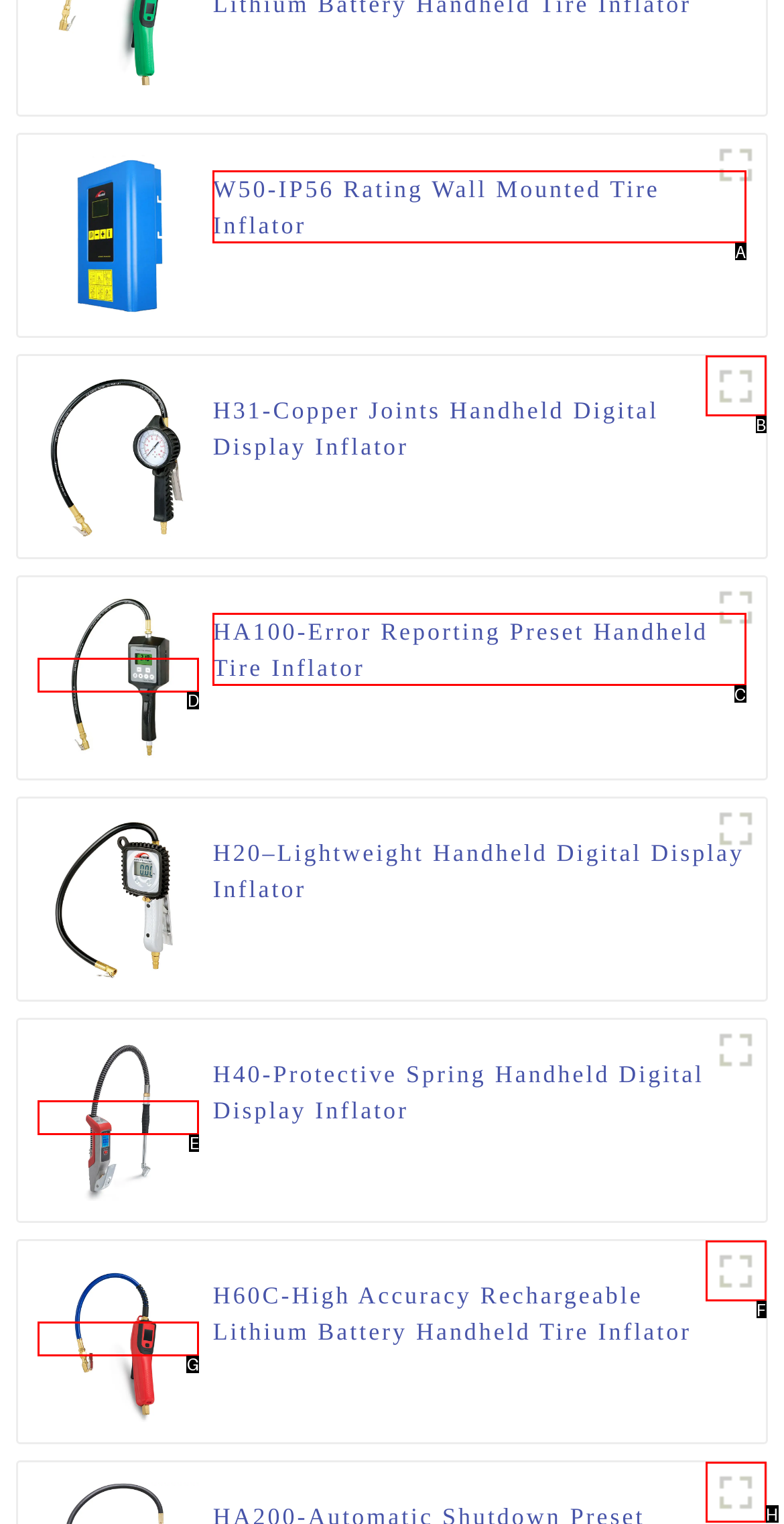Identify the letter corresponding to the UI element that matches this description: title="H31-1"
Answer using only the letter from the provided options.

B